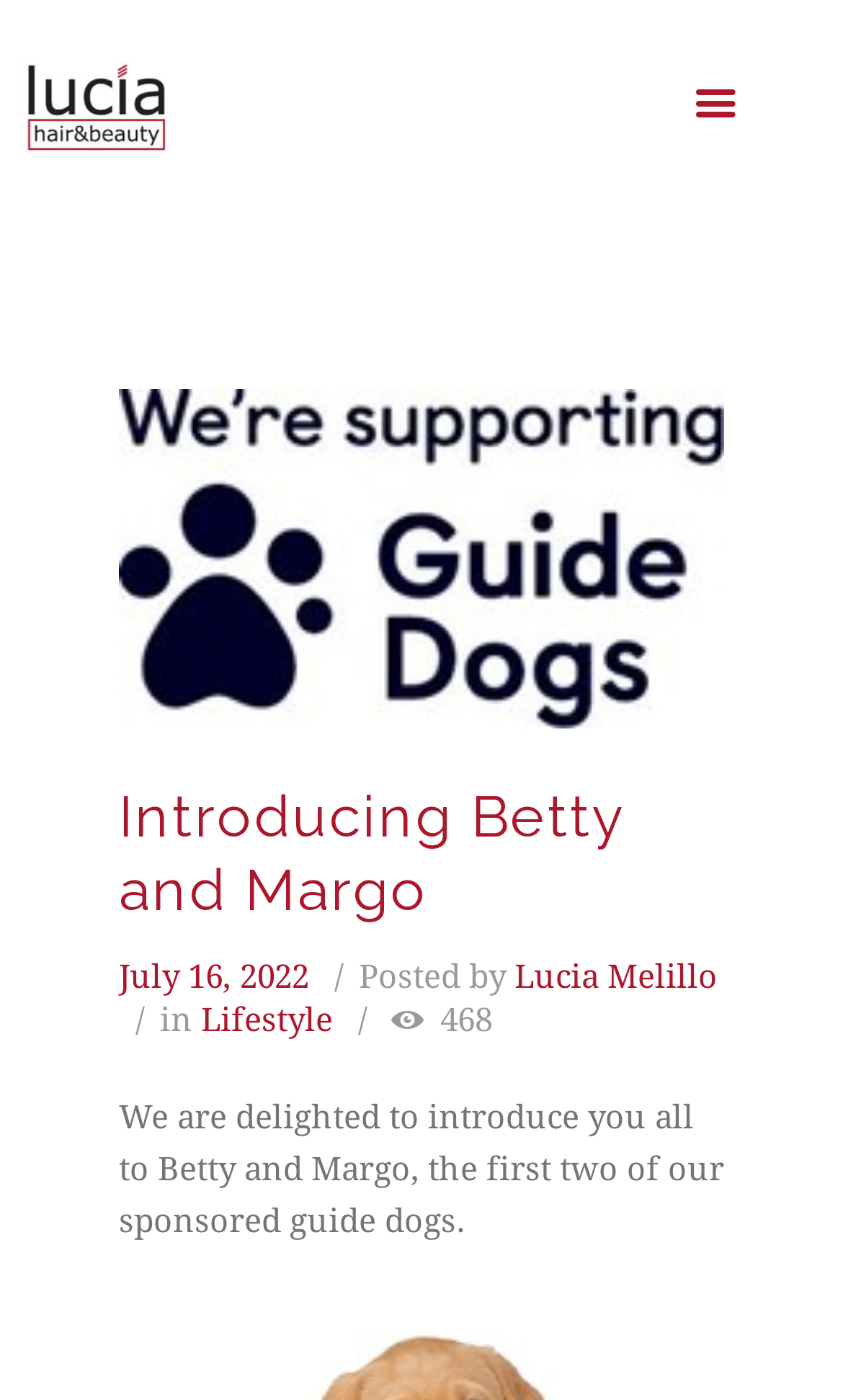Using the given element description, provide the bounding box coordinates (top-left x, top-left y, bottom-right x, bottom-right y) for the corresponding UI element in the screenshot: title="Introducing Betty and Margo"

[0.141, 0.278, 0.859, 0.52]